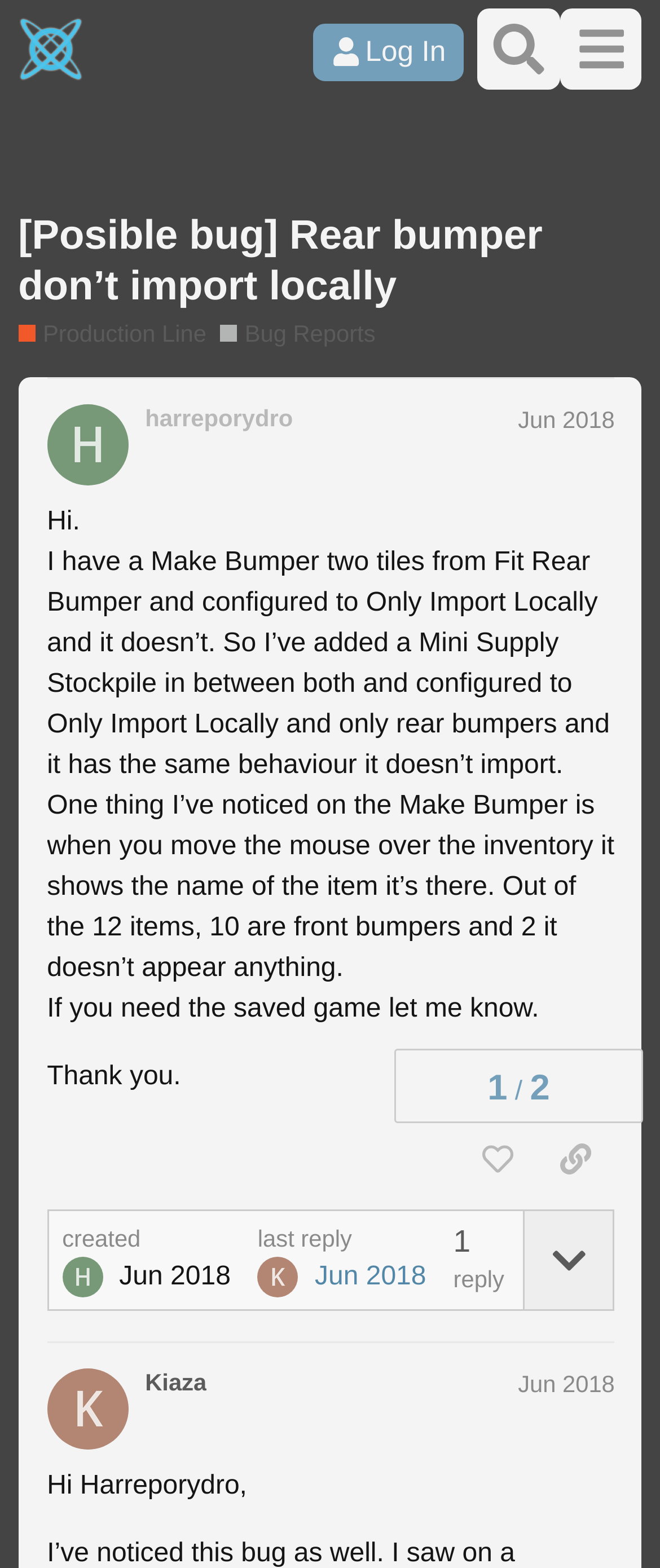Pinpoint the bounding box coordinates of the element that must be clicked to accomplish the following instruction: "Log in to the forum". The coordinates should be in the format of four float numbers between 0 and 1, i.e., [left, top, right, bottom].

[0.474, 0.015, 0.704, 0.052]